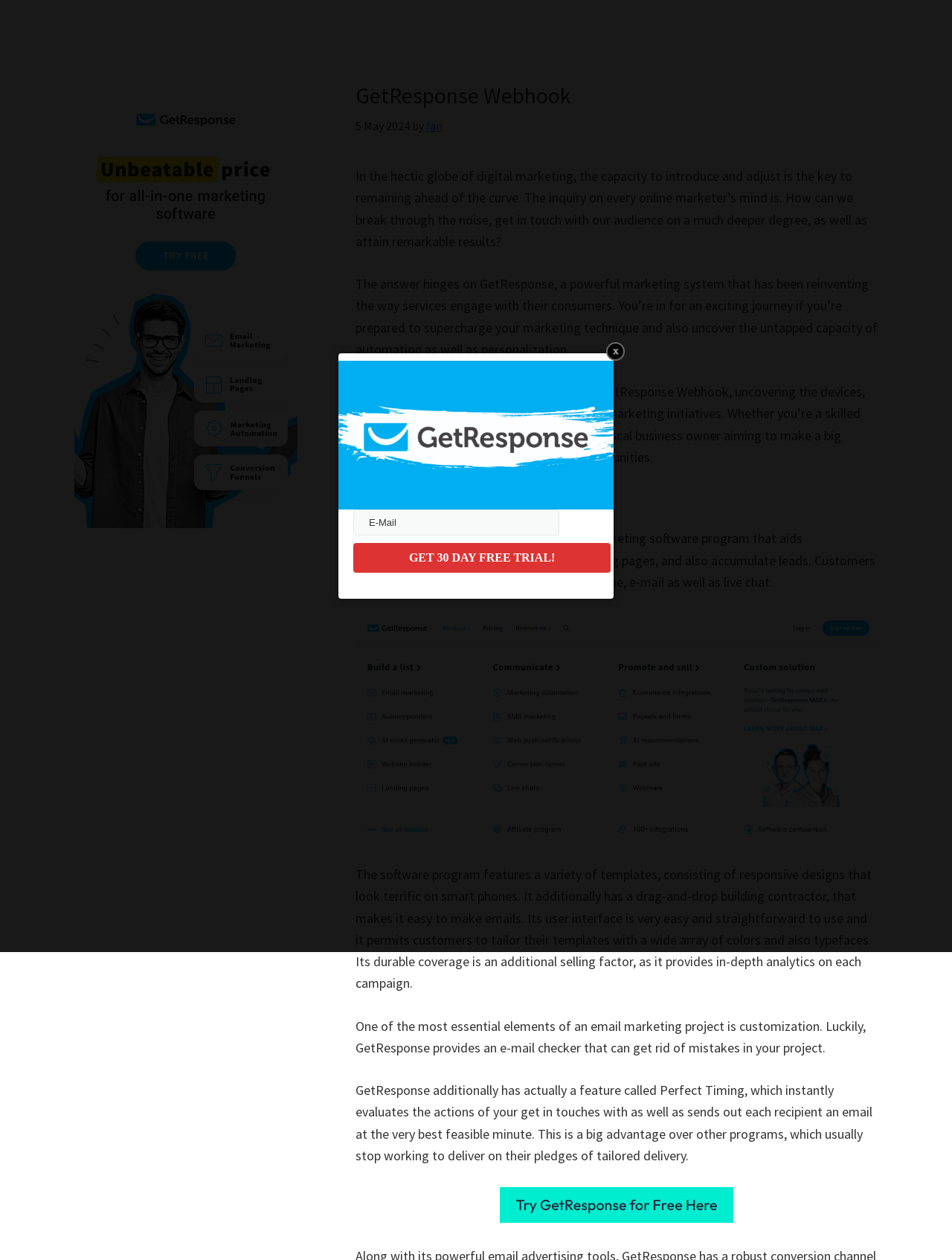Predict the bounding box coordinates of the UI element that matches this description: "Research". The coordinates should be in the format [left, top, right, bottom] with each value between 0 and 1.

None